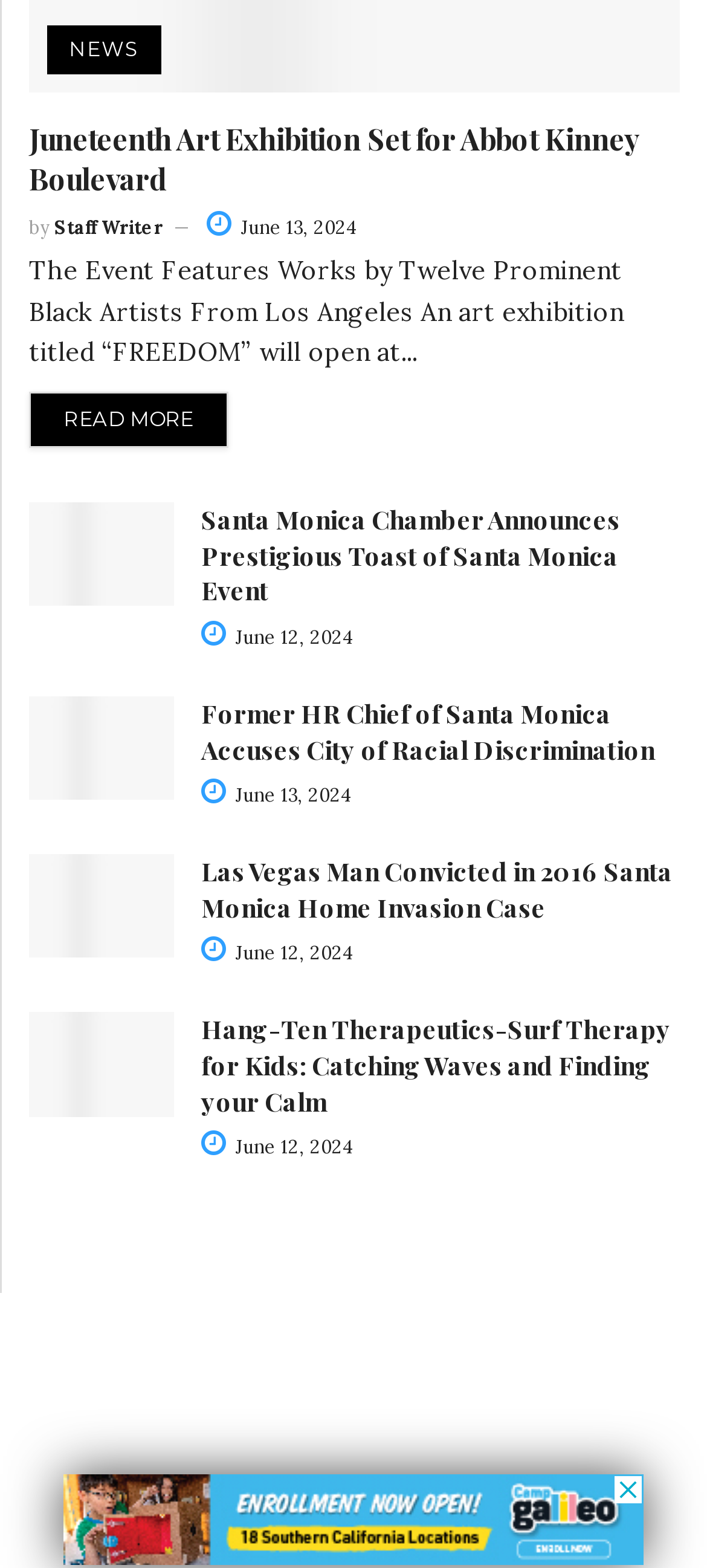Find the bounding box coordinates of the area to click in order to follow the instruction: "Check out Las Vegas Man Convicted in 2016 Santa Monica Home Invasion Case".

[0.041, 0.545, 0.246, 0.611]